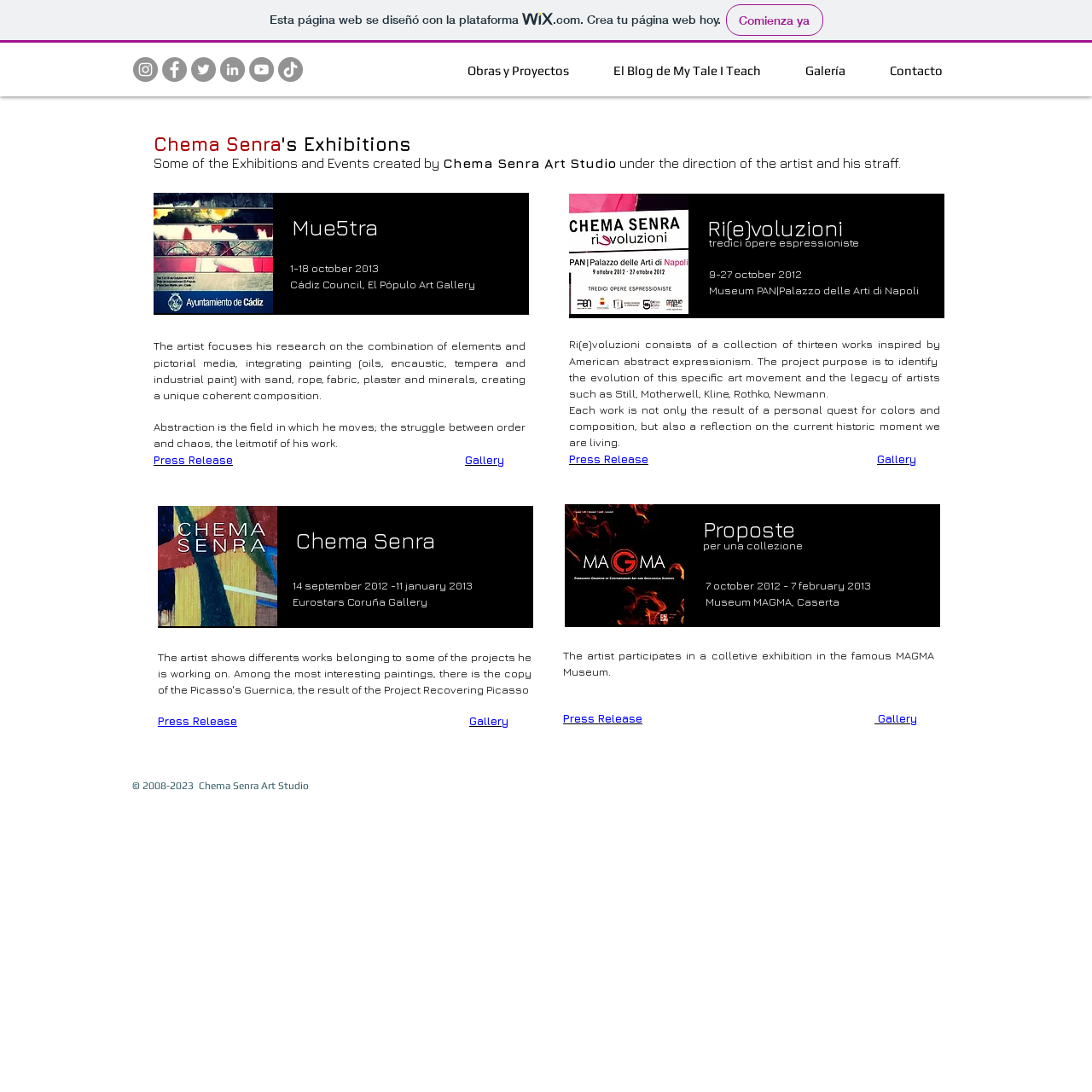Provide a one-word or short-phrase answer to the question:
What is the theme of the artist's work?

Abstraction